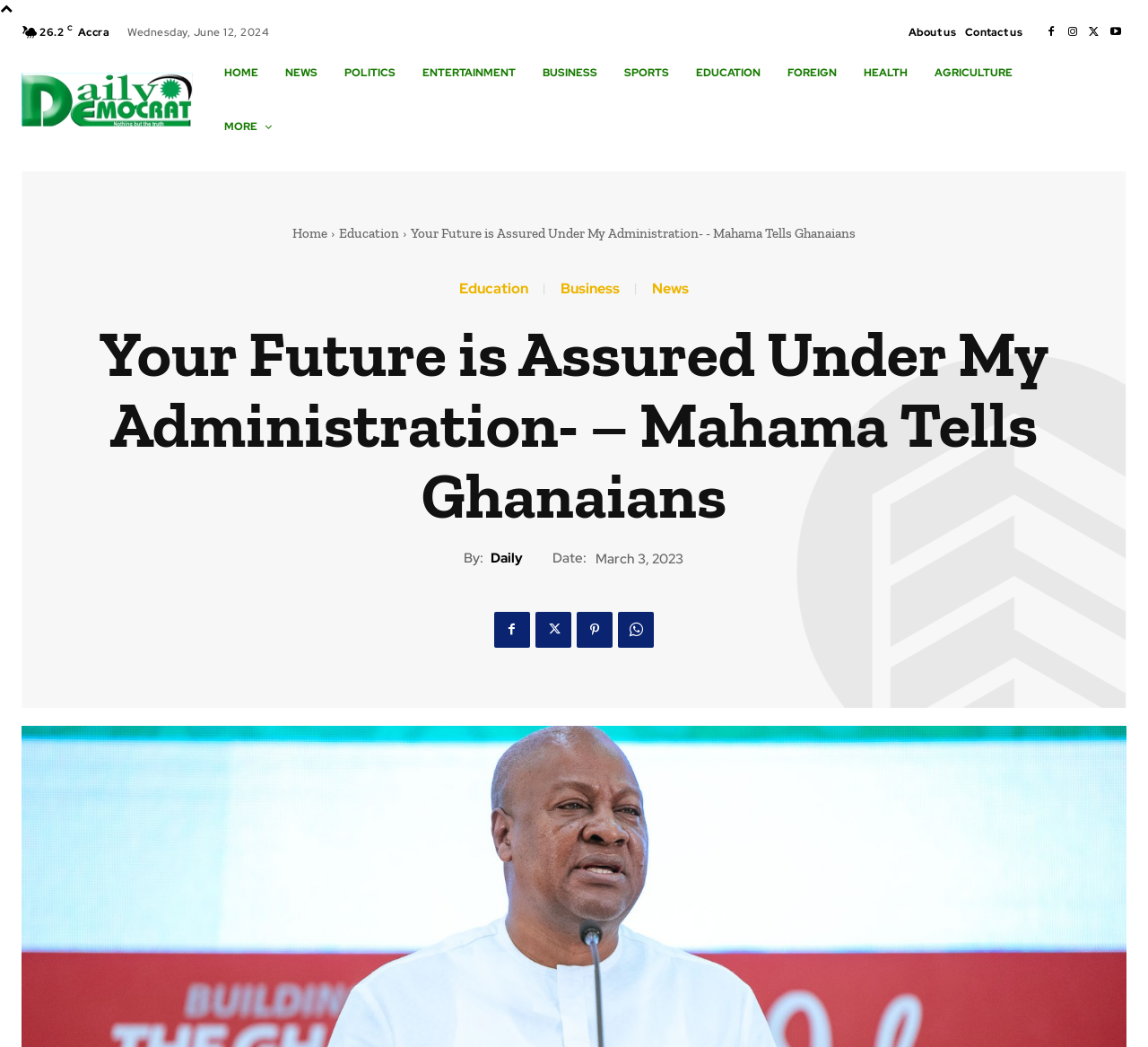Please locate the clickable area by providing the bounding box coordinates to follow this instruction: "Click the 'About us' link".

[0.791, 0.018, 0.833, 0.044]